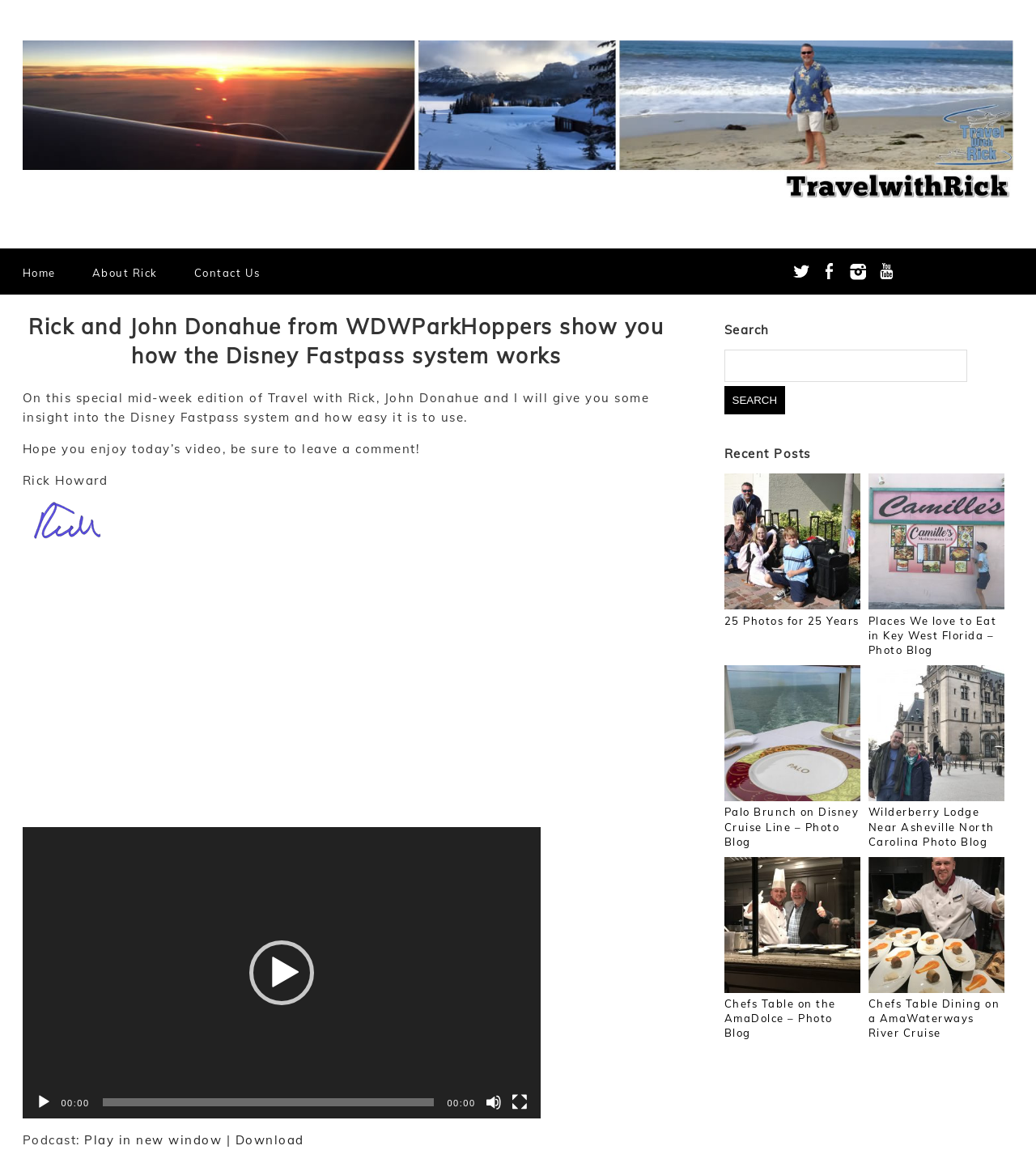Please provide a brief answer to the following inquiry using a single word or phrase:
What social media platforms are linked on the webpage?

twitter, facebook, instagram, youtube